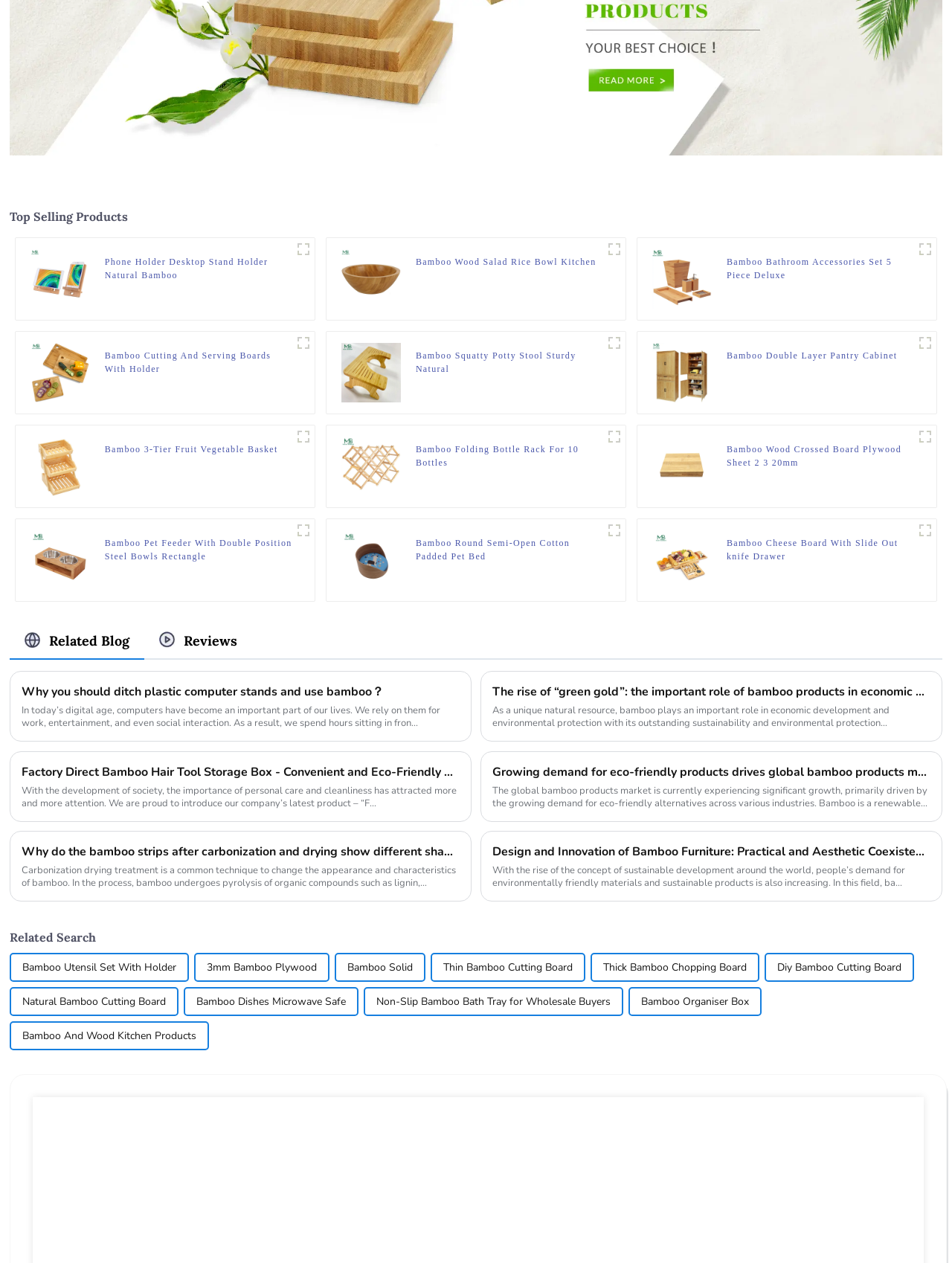Predict the bounding box for the UI component with the following description: "Thick Bamboo Chopping Board".

[0.633, 0.755, 0.784, 0.776]